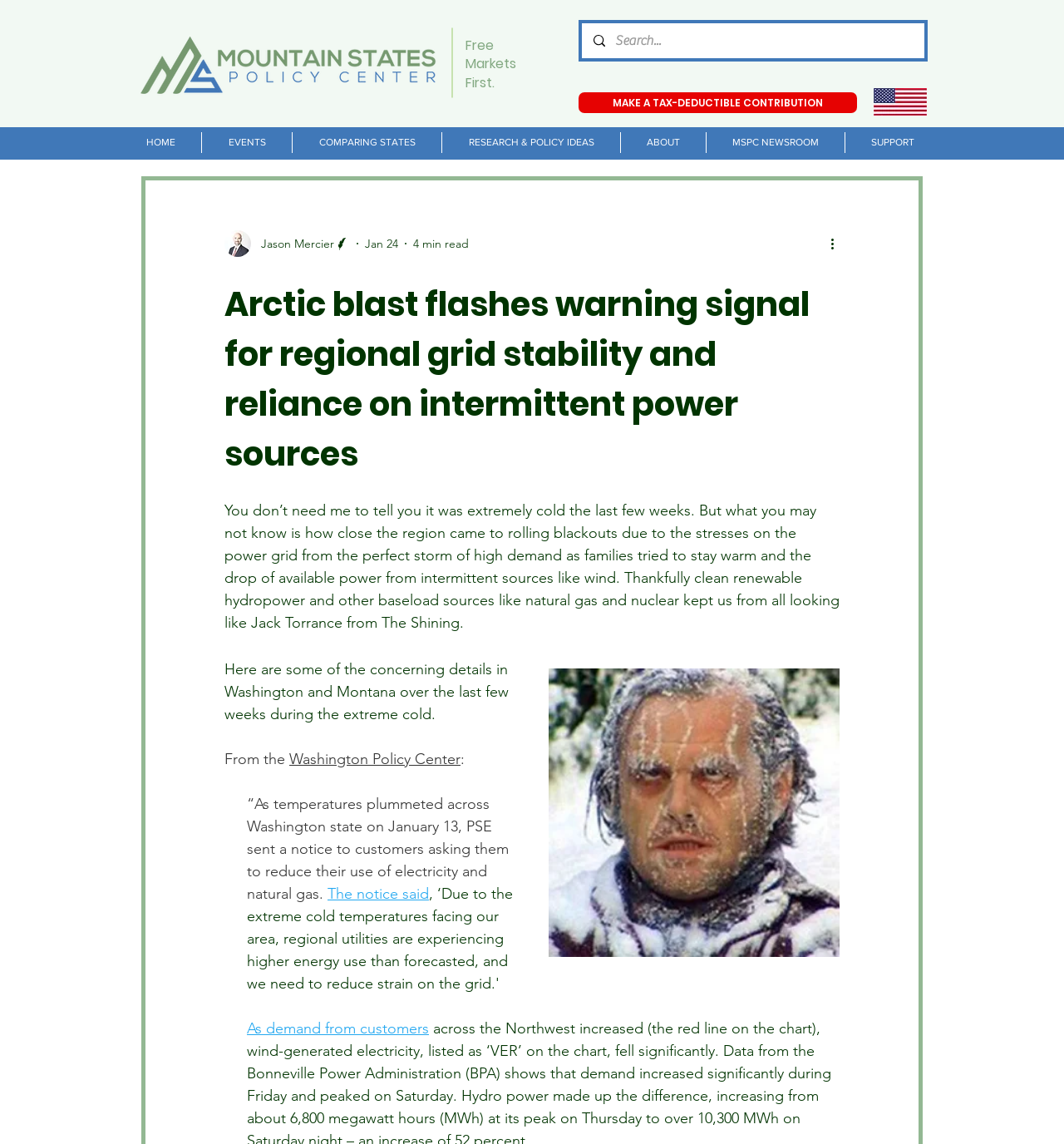Specify the bounding box coordinates of the area that needs to be clicked to achieve the following instruction: "Visit the Washington Policy Center website".

[0.272, 0.656, 0.433, 0.672]